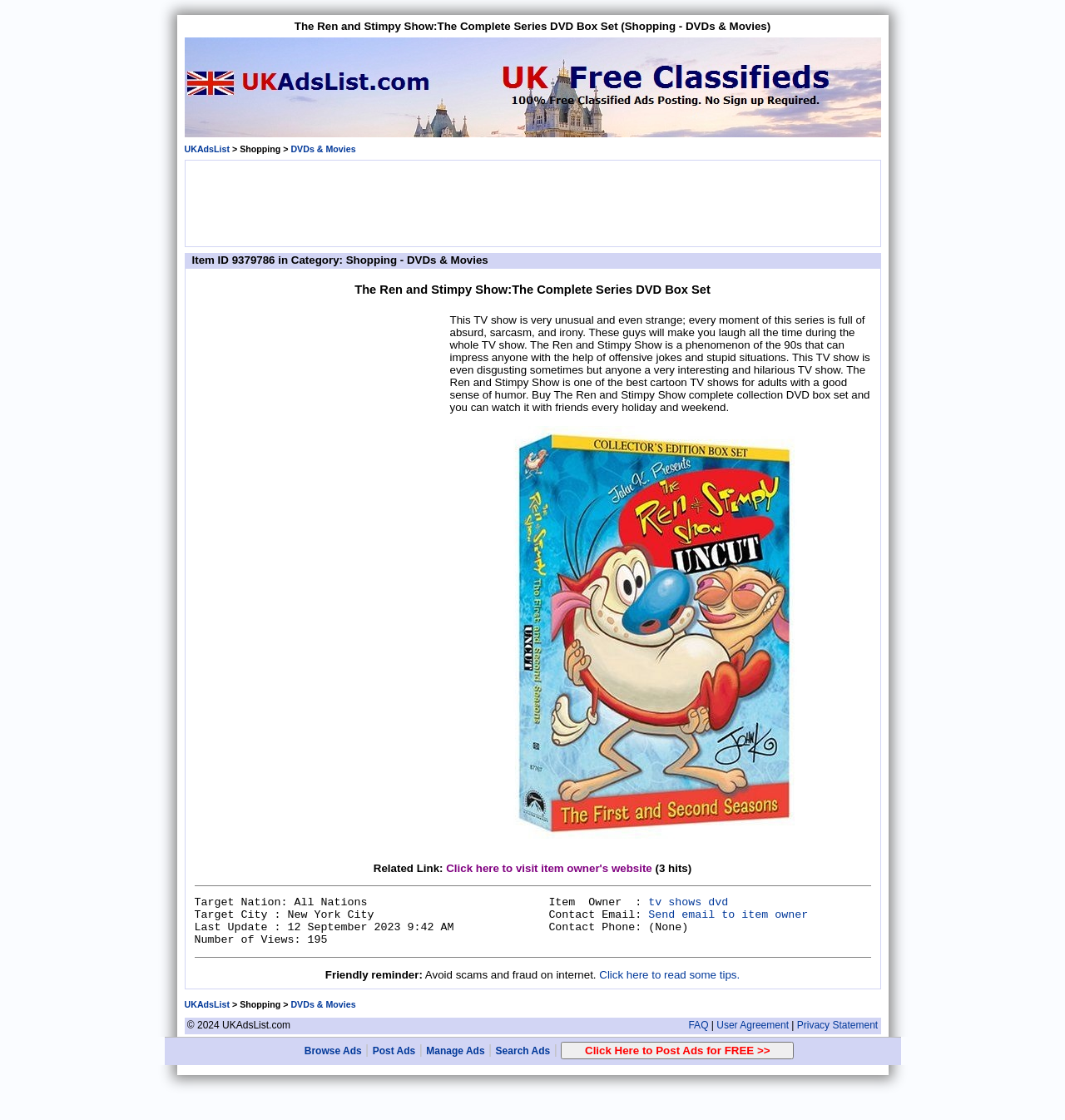What is the category of the item?
Please give a well-detailed answer to the question.

The category of the item can be found in the heading element with the text 'Item ID 9379786 in Category: Shopping - DVDs & Movies'.